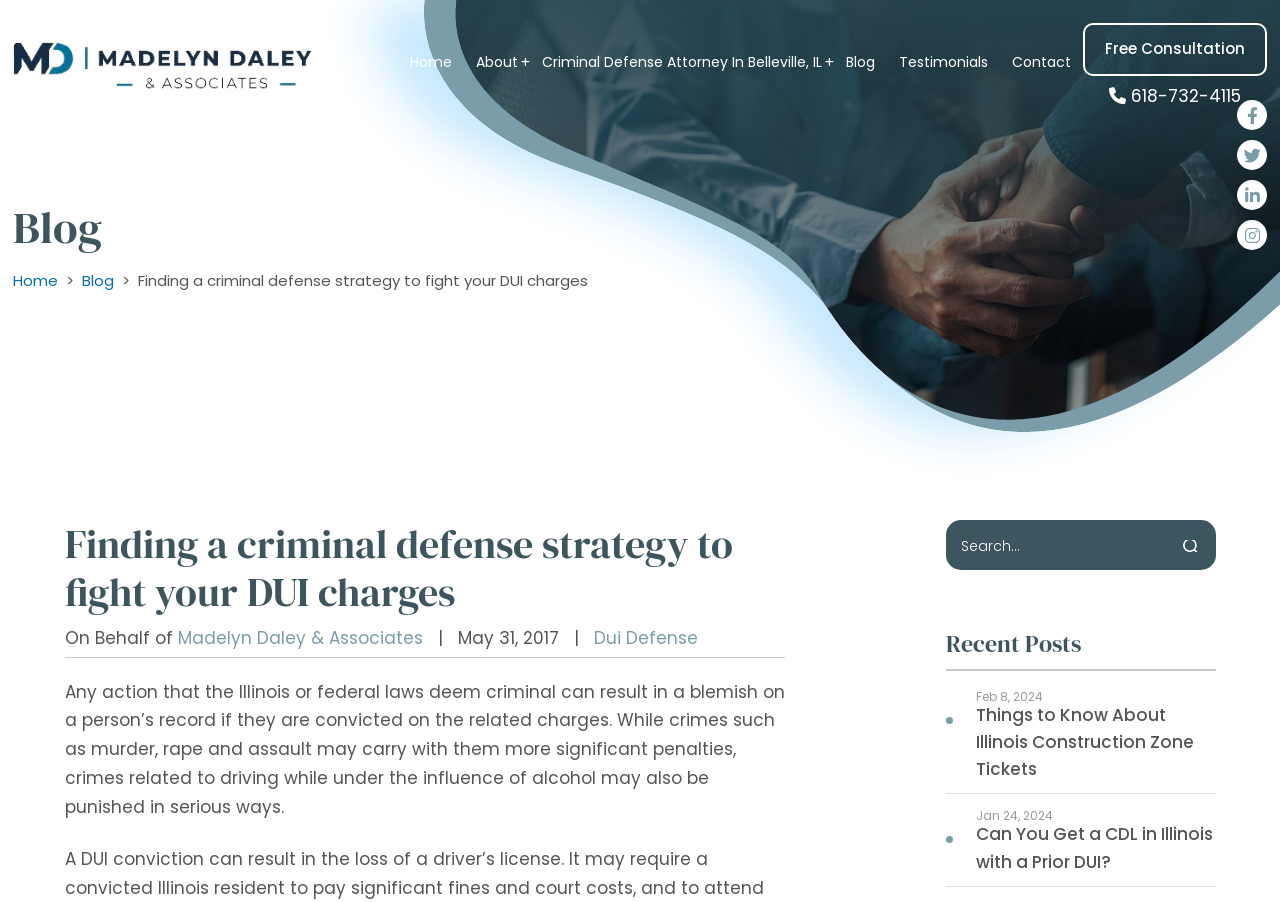How many recent posts are listed?
Please give a detailed and thorough answer to the question, covering all relevant points.

I found the recent posts section by looking at the heading 'Recent Posts'. Under this heading, I found two links to articles, 'Things to Know About Illinois Construction Zone Tickets' and 'Can You Get a CDL in Illinois with a Prior DUI?'. Therefore, there are two recent posts listed.